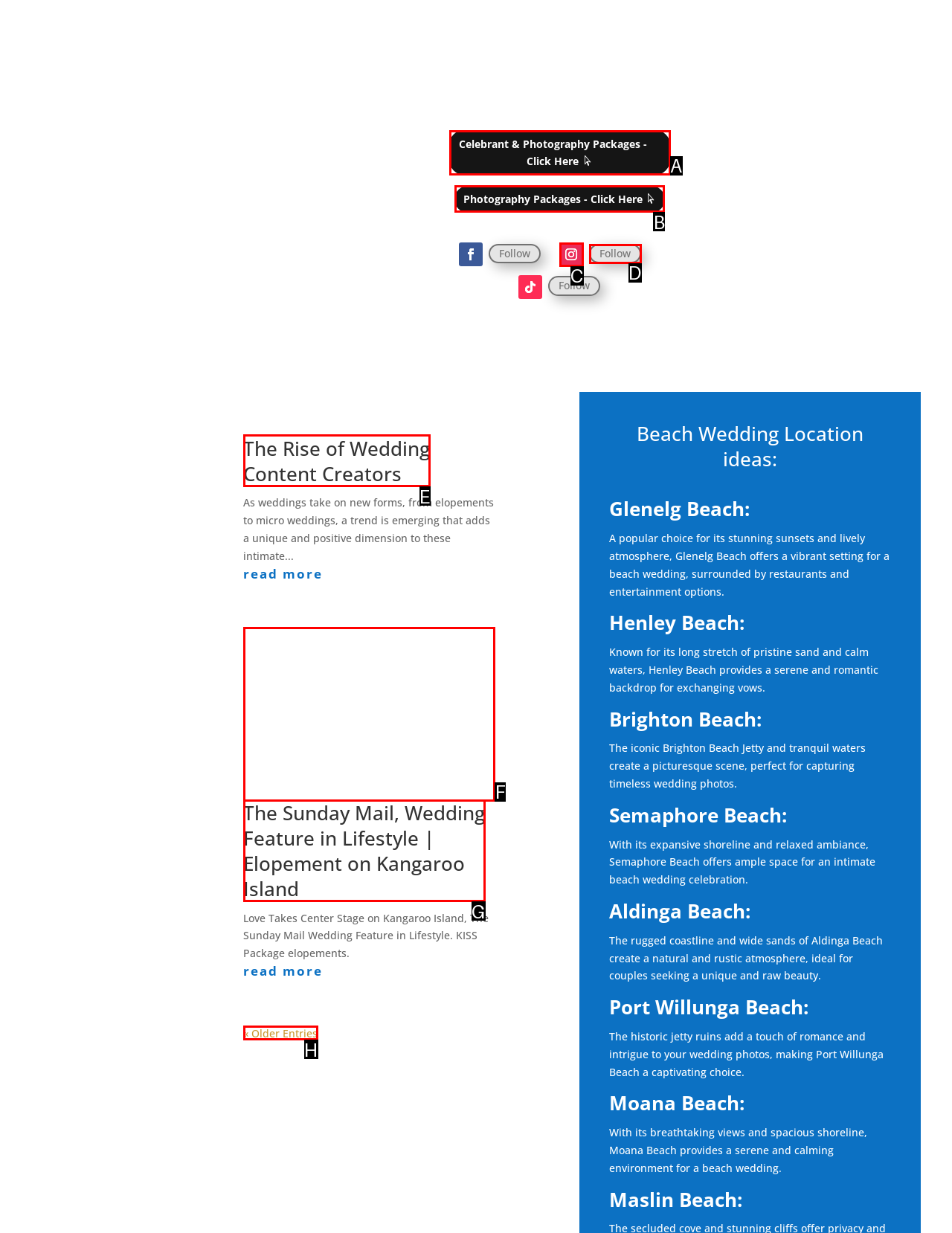Identify the correct lettered option to click in order to perform this task: Follow on Twitter. Respond with the letter.

None